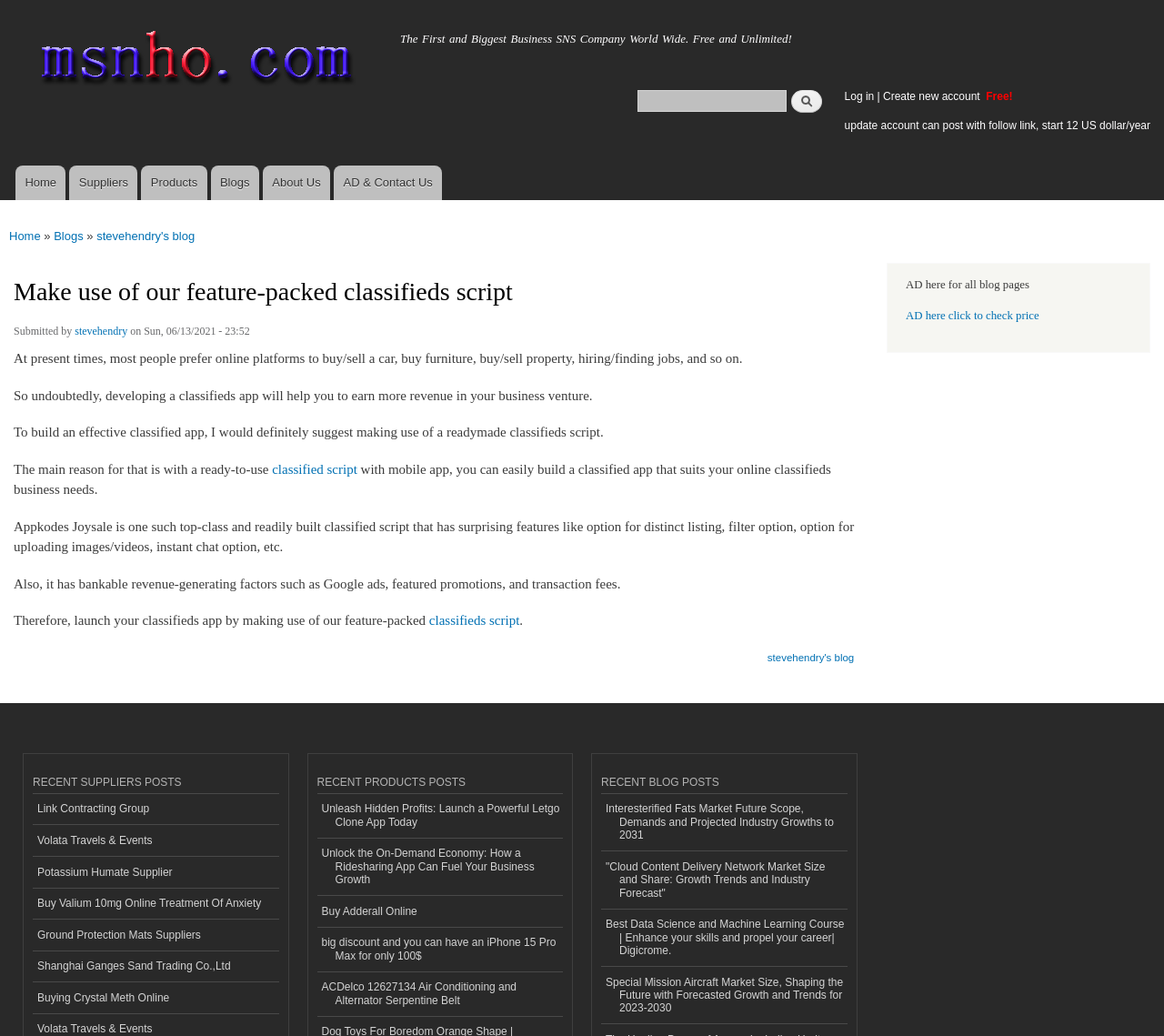Answer briefly with one word or phrase:
What is the name of the blog?

stevehendry's blog